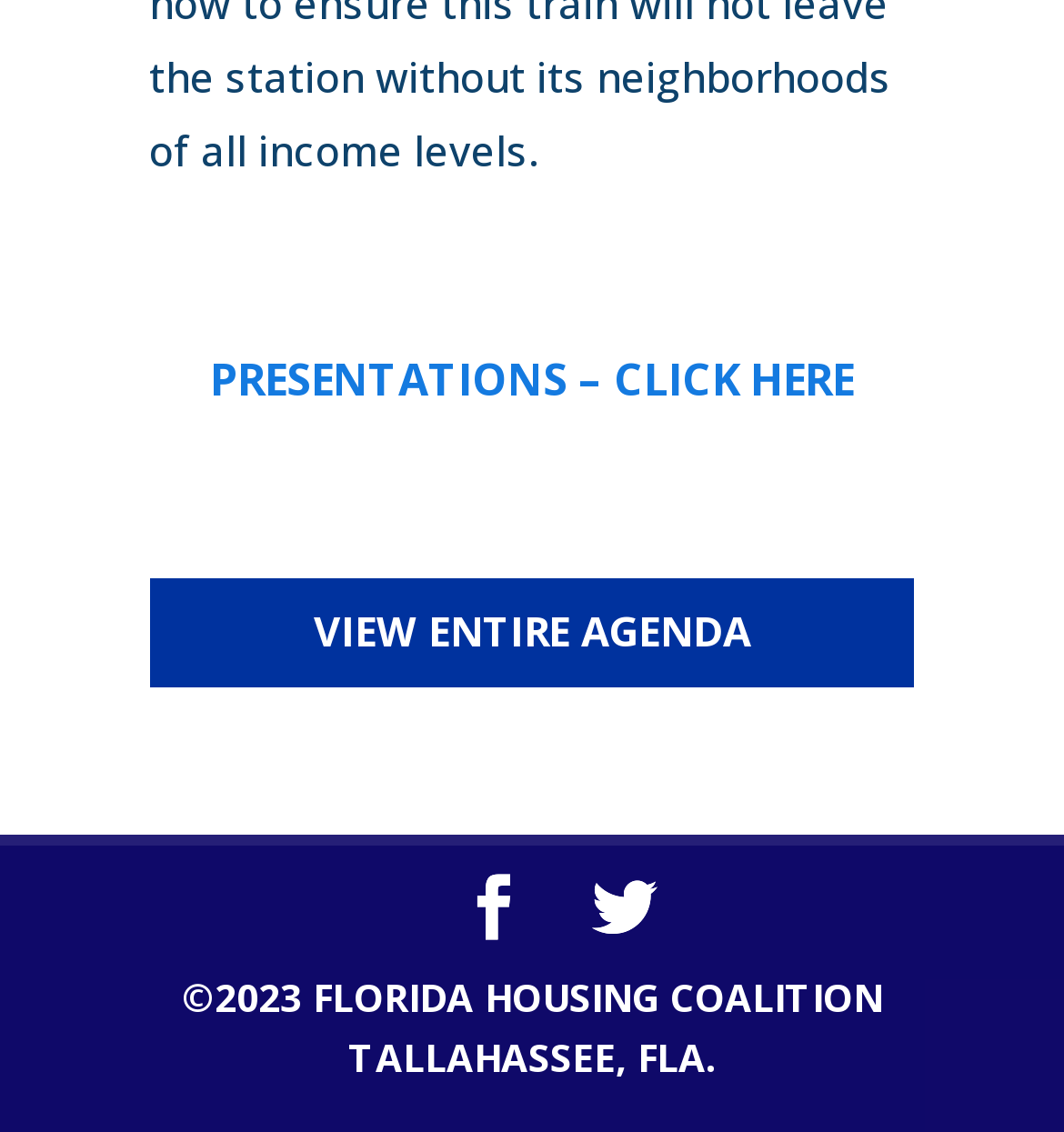Identify the coordinates of the bounding box for the element described below: "PRESENTATIONS – CLICK HERE". Return the coordinates as four float numbers between 0 and 1: [left, top, right, bottom].

[0.197, 0.31, 0.803, 0.363]